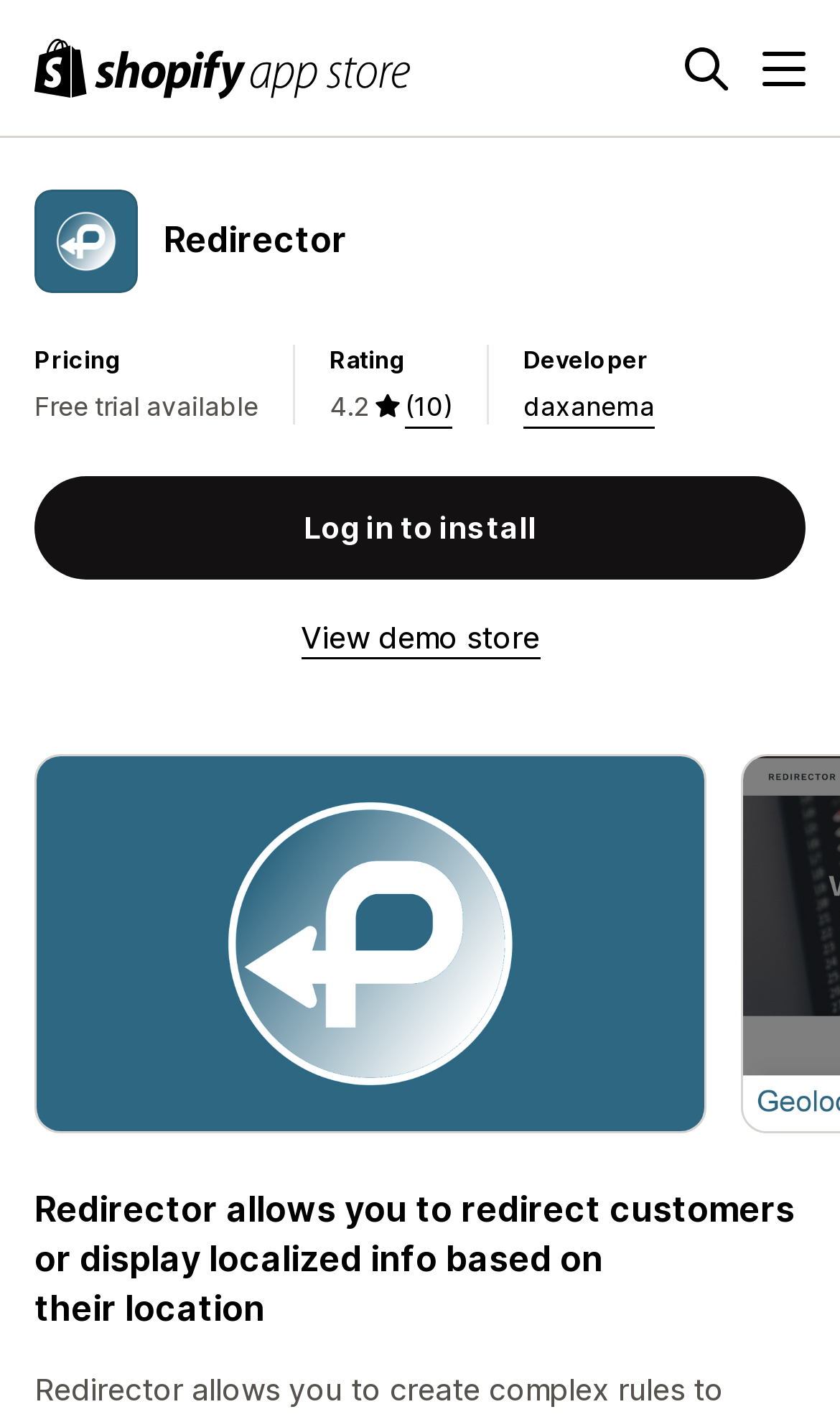What is the rating of the app?
Using the image, answer in one word or phrase.

4.2